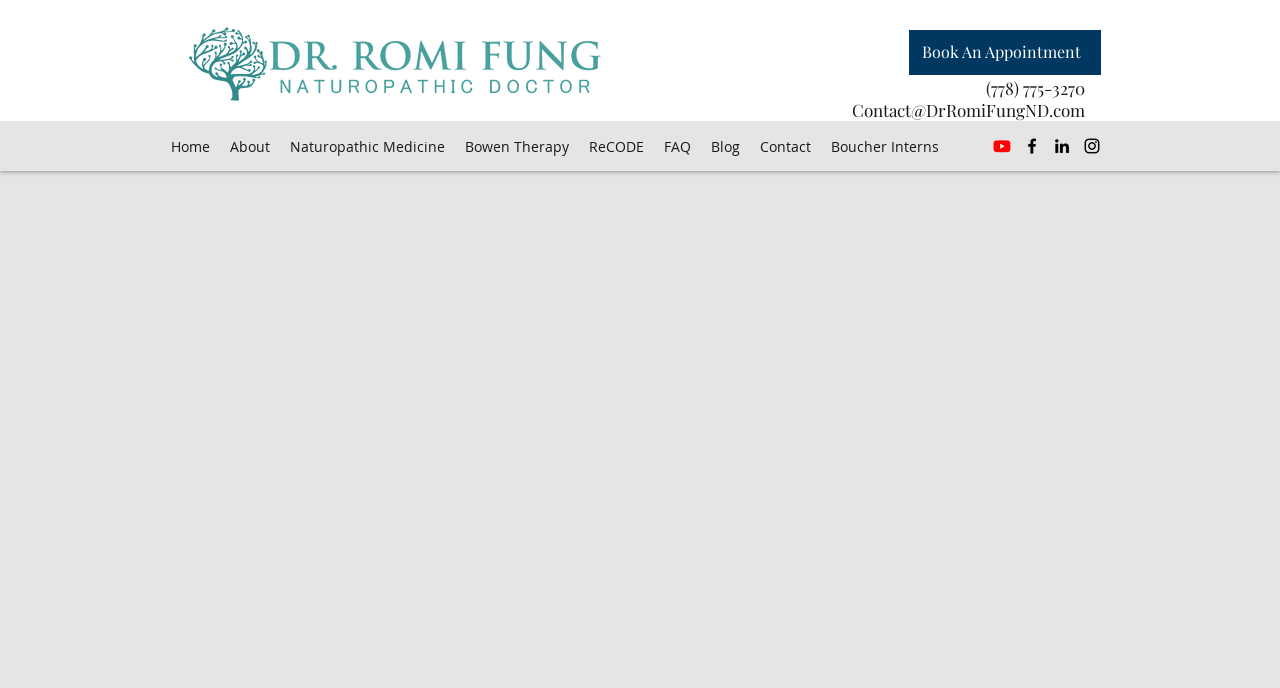Please specify the bounding box coordinates of the region to click in order to perform the following instruction: "Visit the home page".

[0.126, 0.135, 0.172, 0.292]